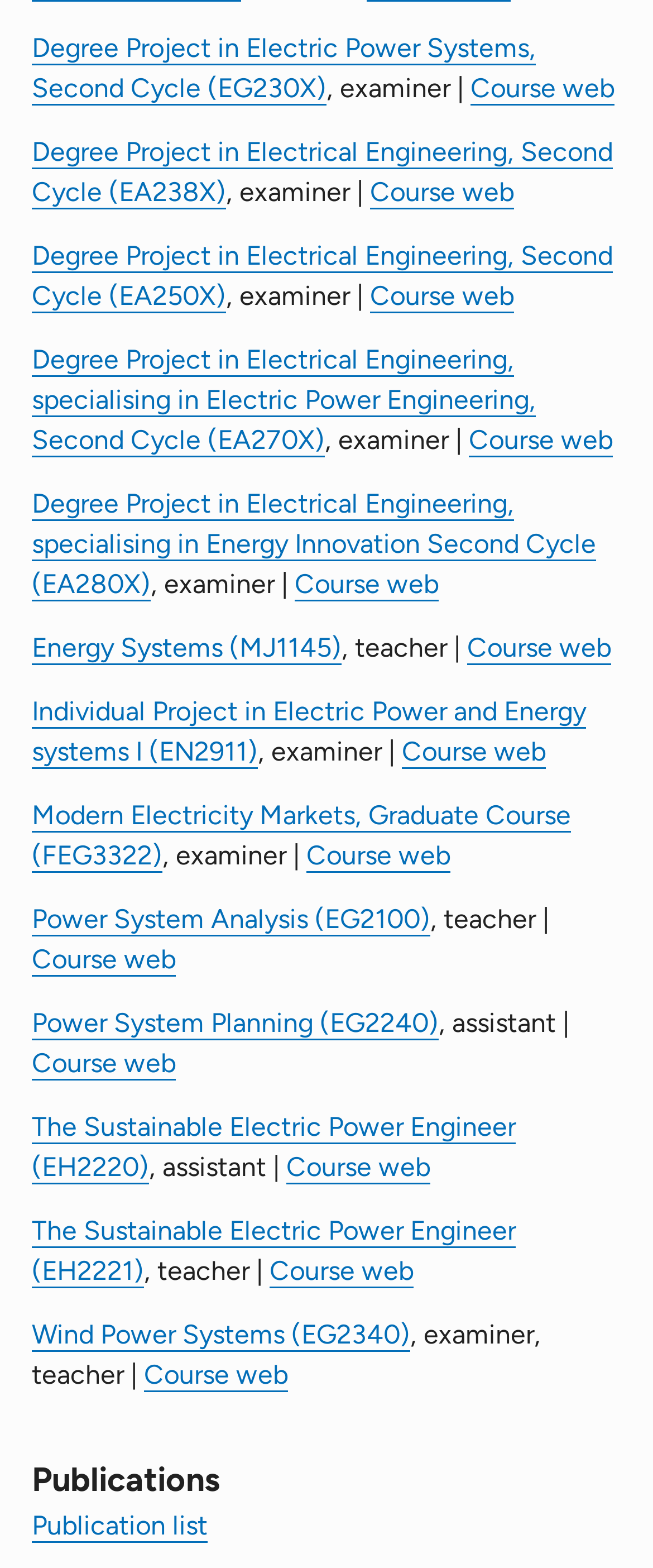Locate the bounding box coordinates of the area you need to click to fulfill this instruction: 'explore student life'. The coordinates must be in the form of four float numbers ranging from 0 to 1: [left, top, right, bottom].

None